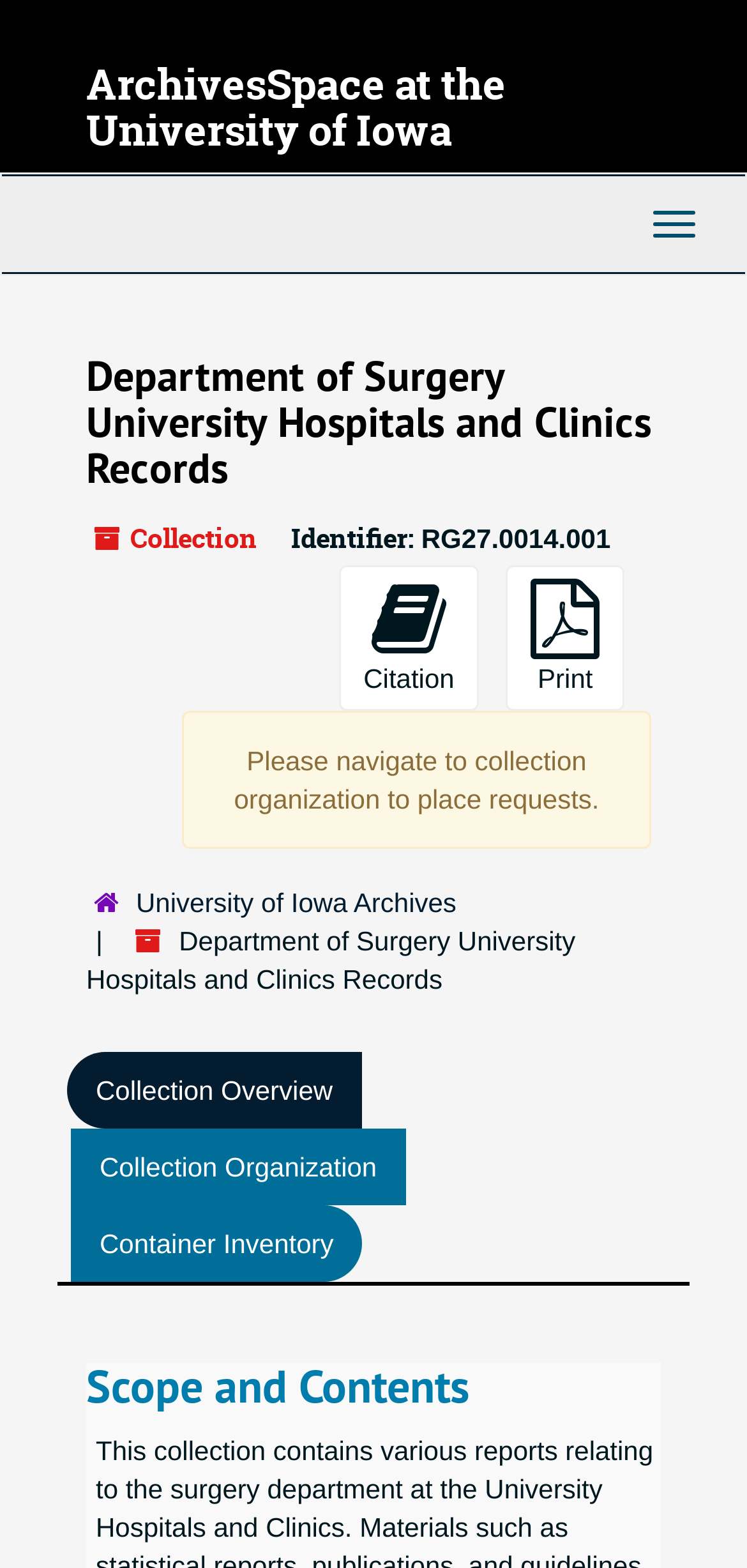Using the webpage screenshot, locate the HTML element that fits the following description and provide its bounding box: "Collection Overview".

[0.09, 0.67, 0.484, 0.719]